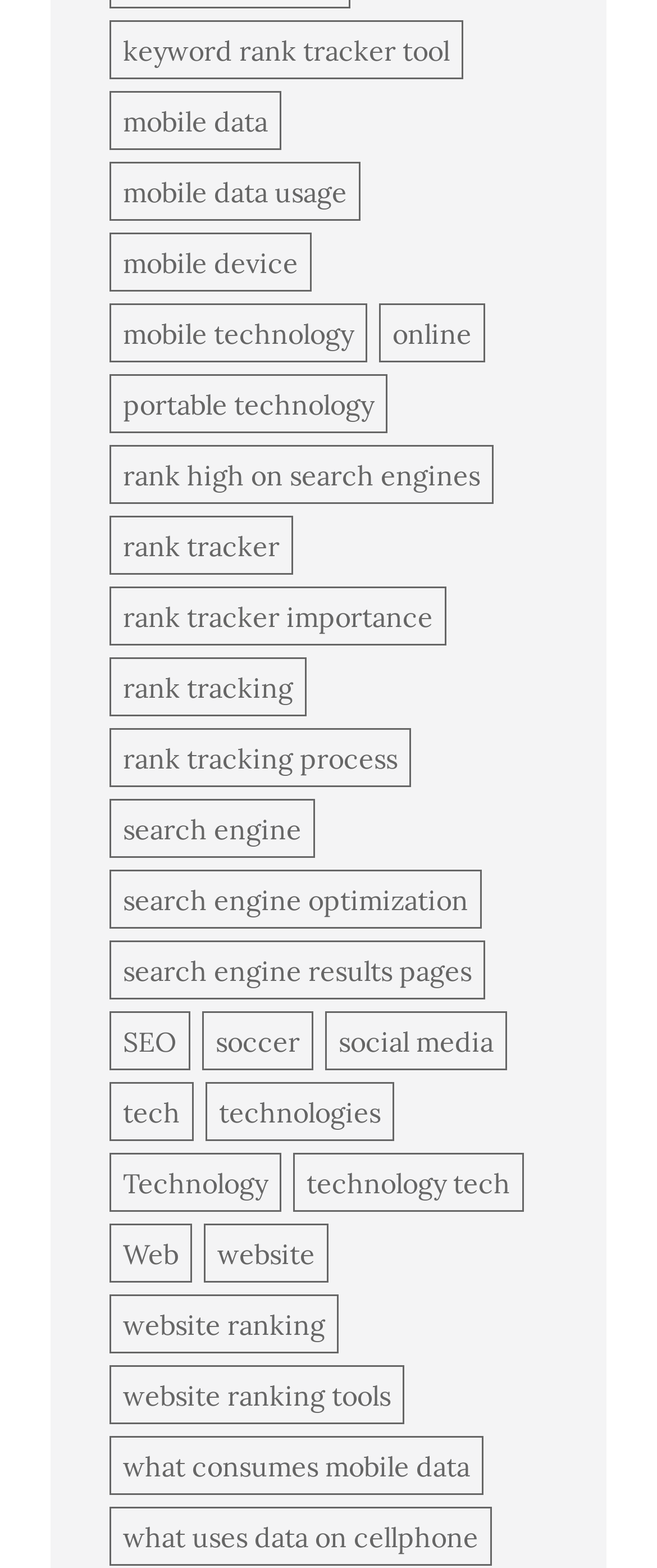What is the main topic of this webpage?
Please provide a single word or phrase as your answer based on the screenshot.

Rank tracking